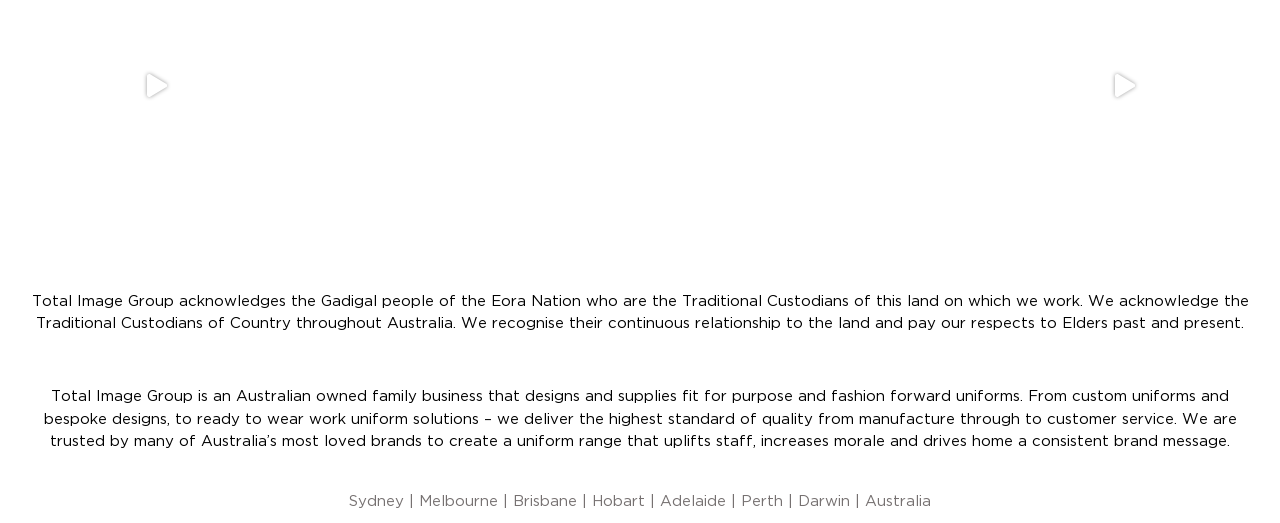Determine the bounding box coordinates of the section to be clicked to follow the instruction: "Click on Sydney". The coordinates should be given as four float numbers between 0 and 1, formatted as [left, top, right, bottom].

[0.273, 0.94, 0.316, 0.971]